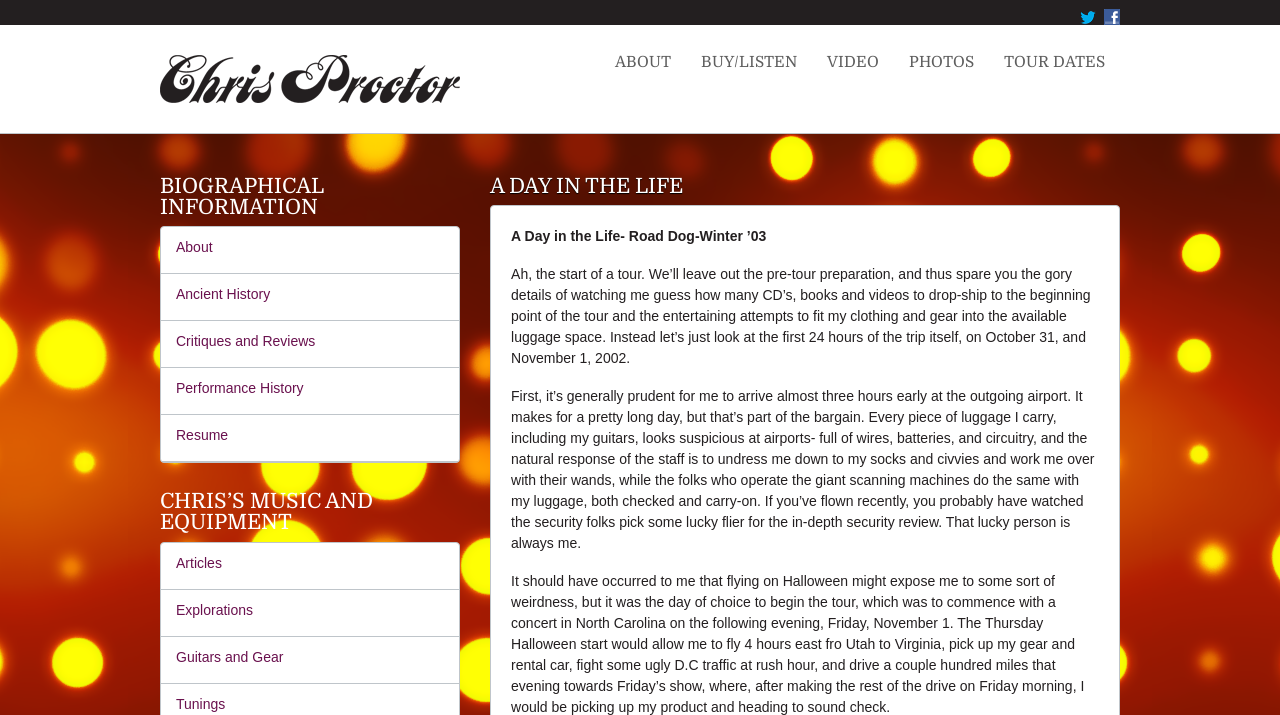Using the provided element description: "Photos", identify the bounding box coordinates. The coordinates should be four floats between 0 and 1 in the order [left, top, right, bottom].

[0.698, 0.063, 0.773, 0.113]